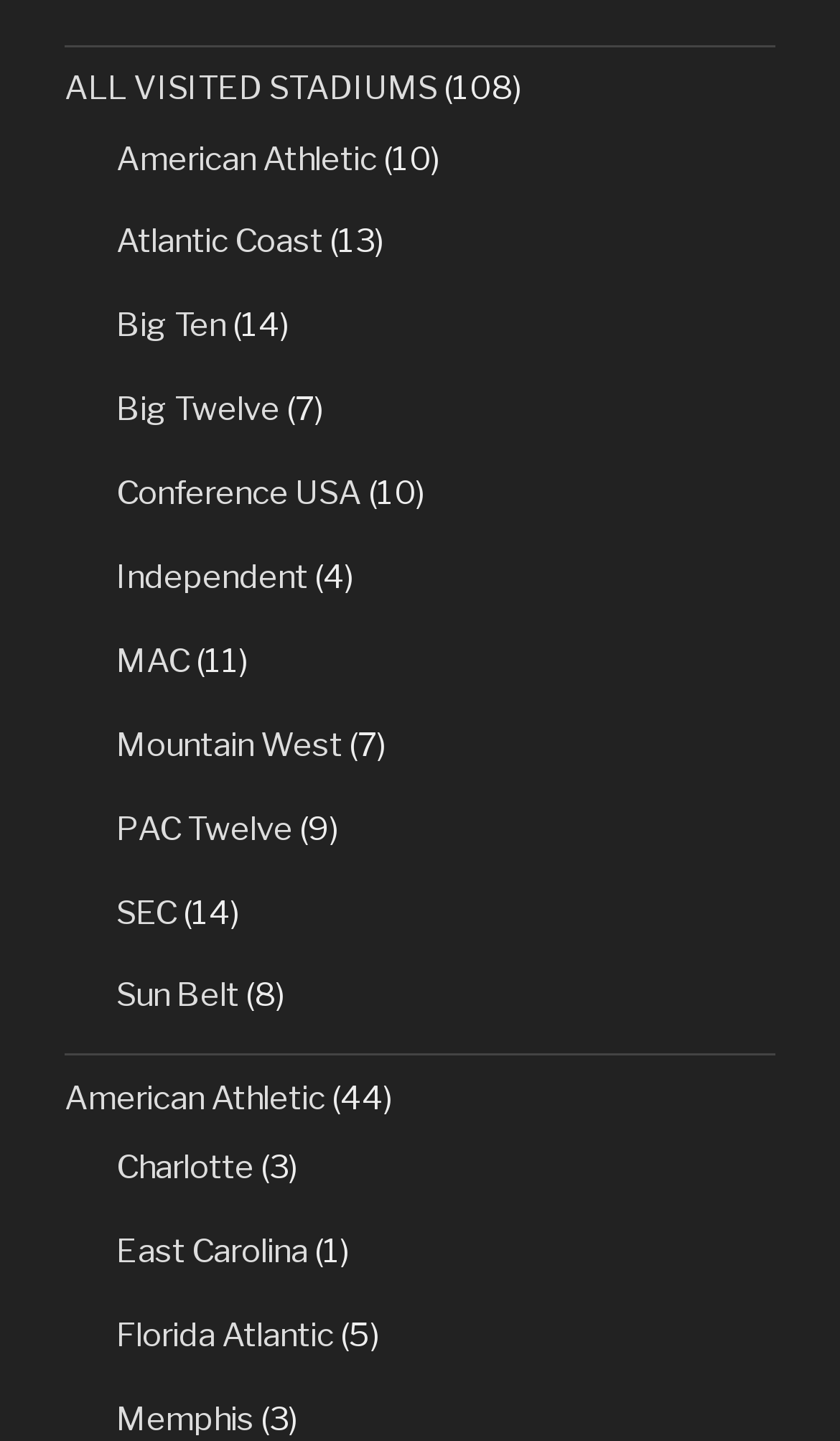Predict the bounding box of the UI element based on this description: "ALL VISITED STADIUMS".

[0.077, 0.048, 0.521, 0.075]